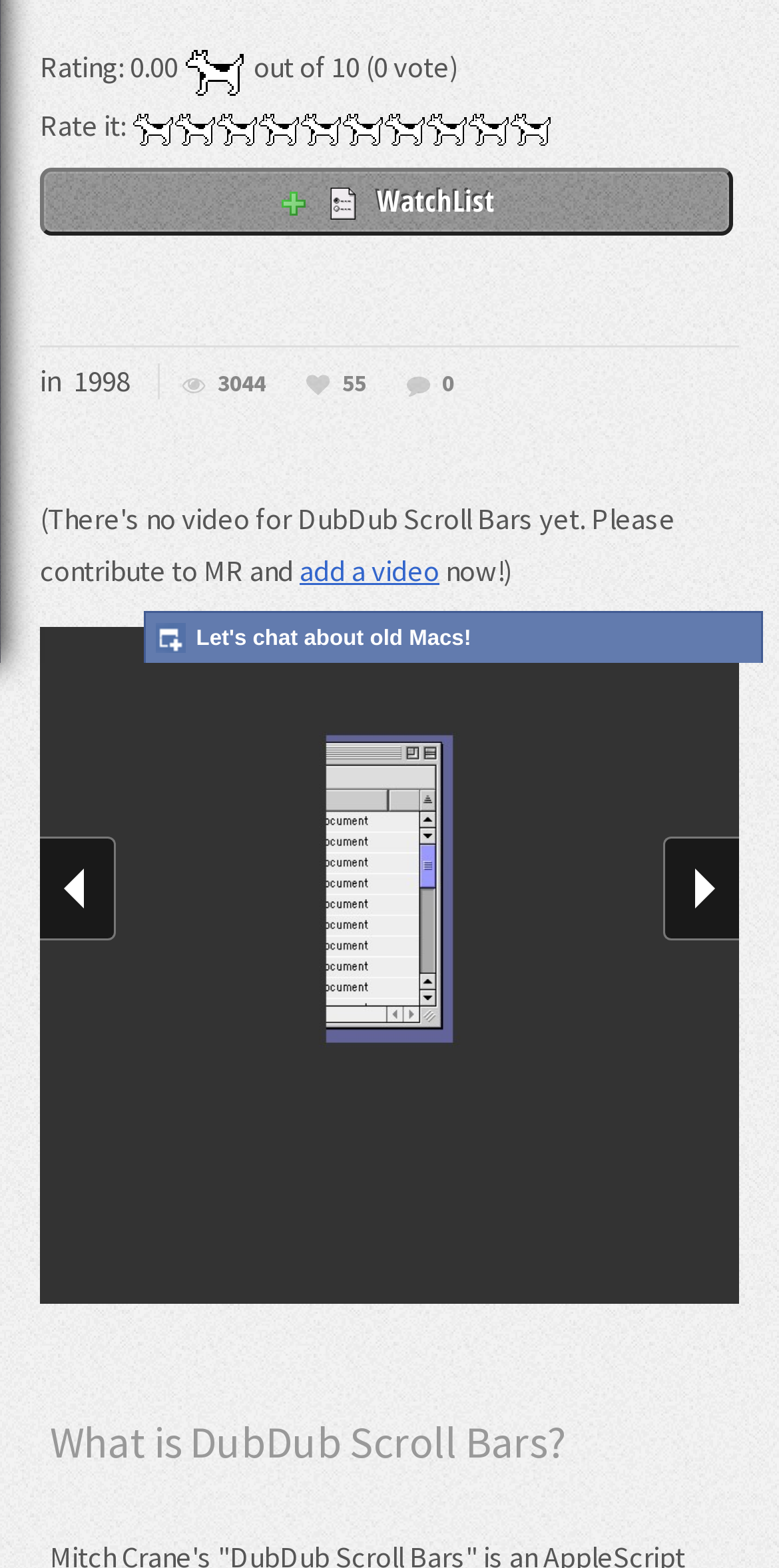Locate and provide the bounding box coordinates for the HTML element that matches this description: "WatchList".

[0.051, 0.107, 0.94, 0.15]